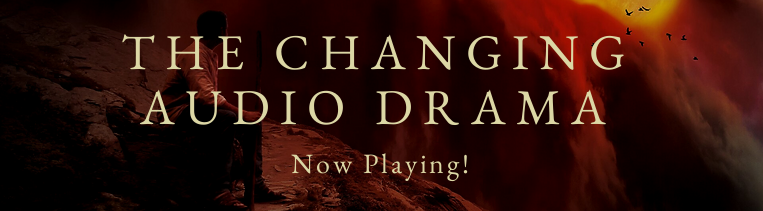Carefully observe the image and respond to the question with a detailed answer:
What is the purpose of the banner?

The purpose of the banner is to serve as a call to action for audiences to engage with the audio drama, as stated in the caption, which suggests that the banner is intended to encourage people to listen to the audio series.